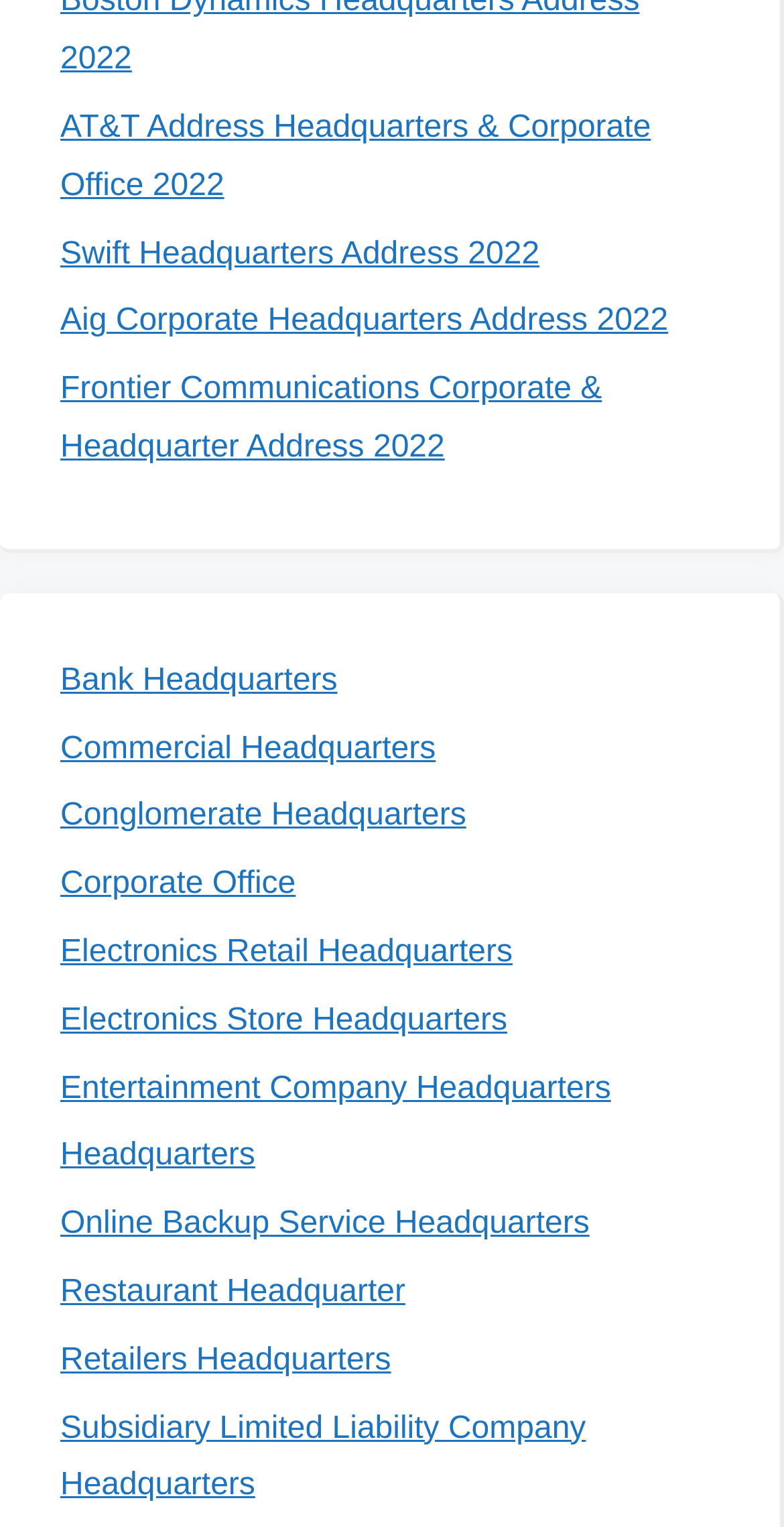Please identify the coordinates of the bounding box for the clickable region that will accomplish this instruction: "Go to Bank Headquarters".

[0.077, 0.434, 0.43, 0.457]